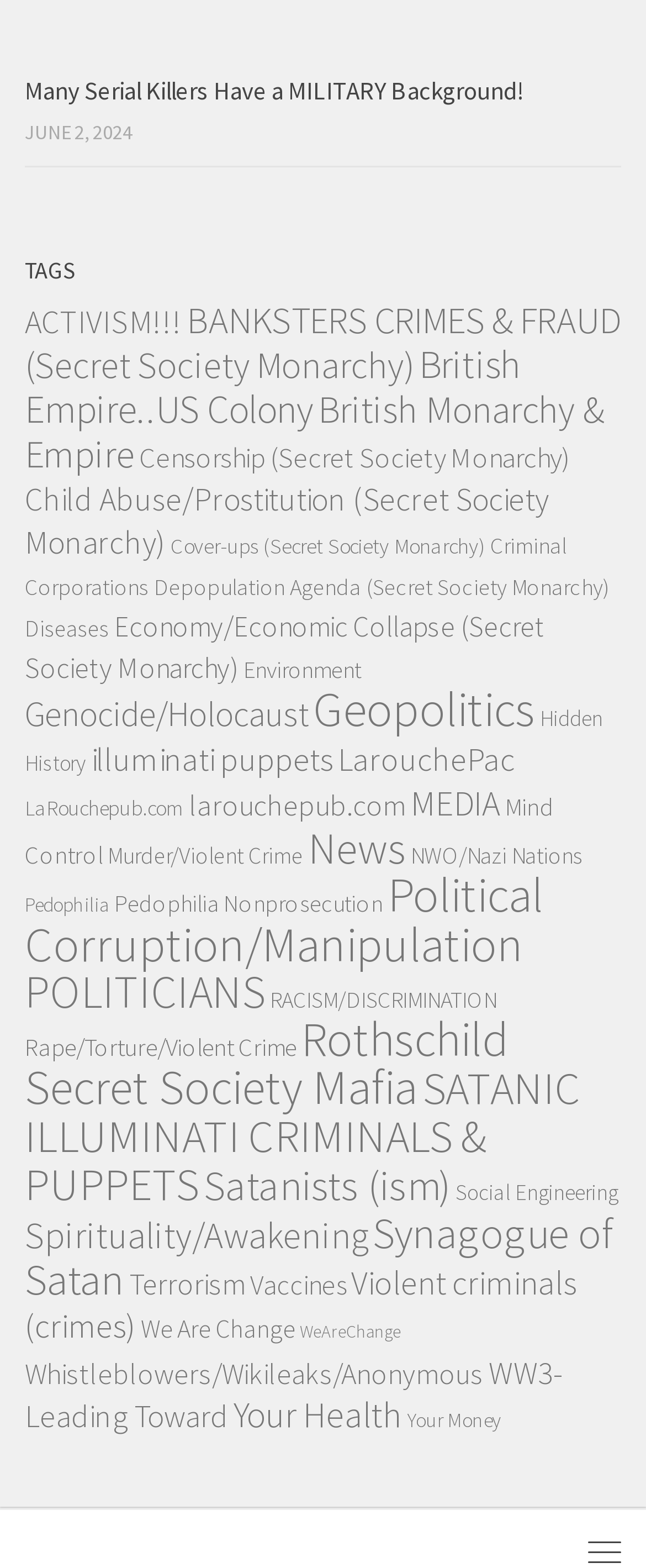Identify the bounding box coordinates of the region that should be clicked to execute the following instruction: "Click on the 'ACTIVISM!!!' tag".

[0.038, 0.192, 0.282, 0.218]